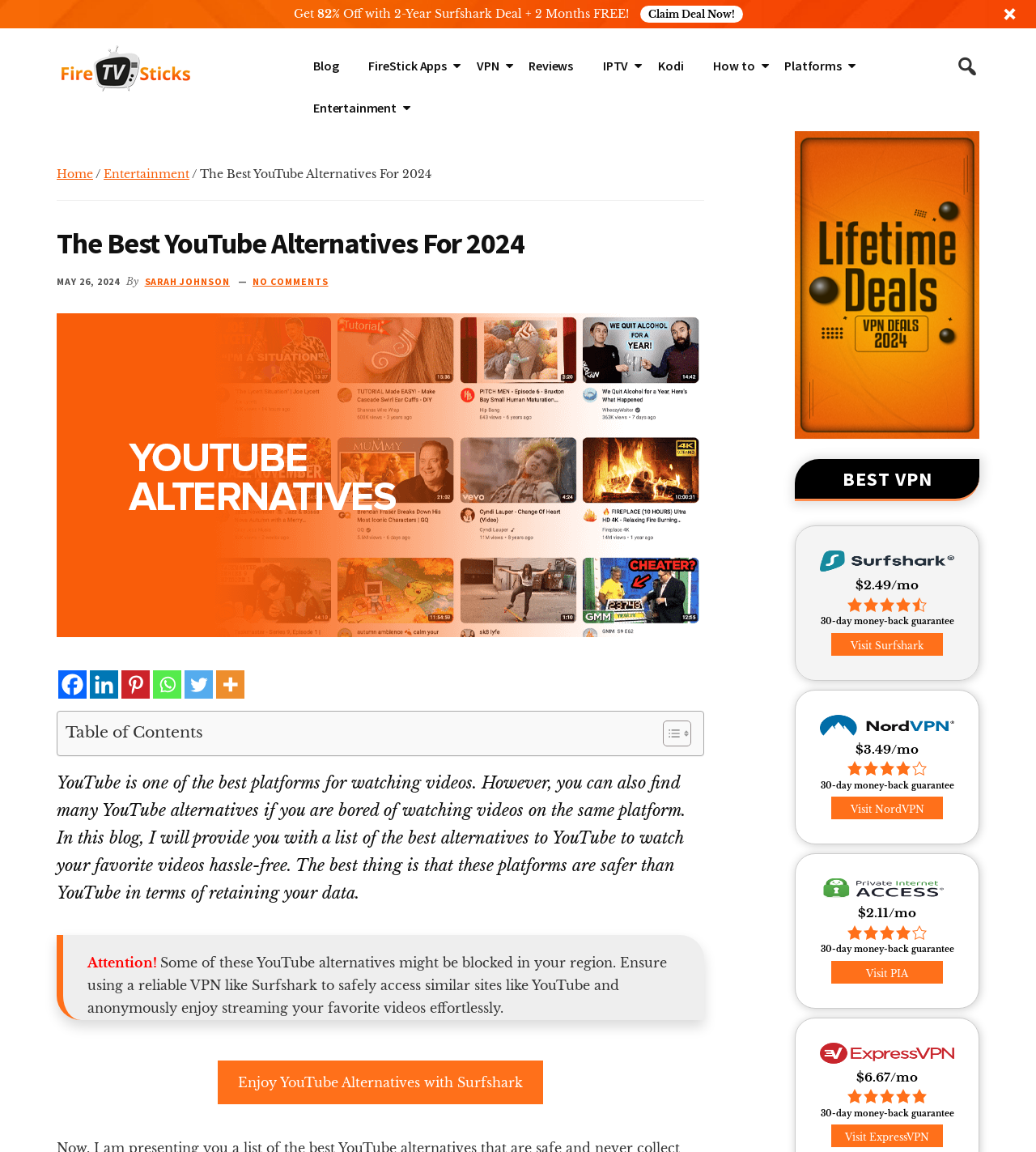From the element description: "How to", extract the bounding box coordinates of the UI element. The coordinates should be expressed as four float numbers between 0 and 1, in the order [left, top, right, bottom].

[0.675, 0.038, 0.742, 0.075]